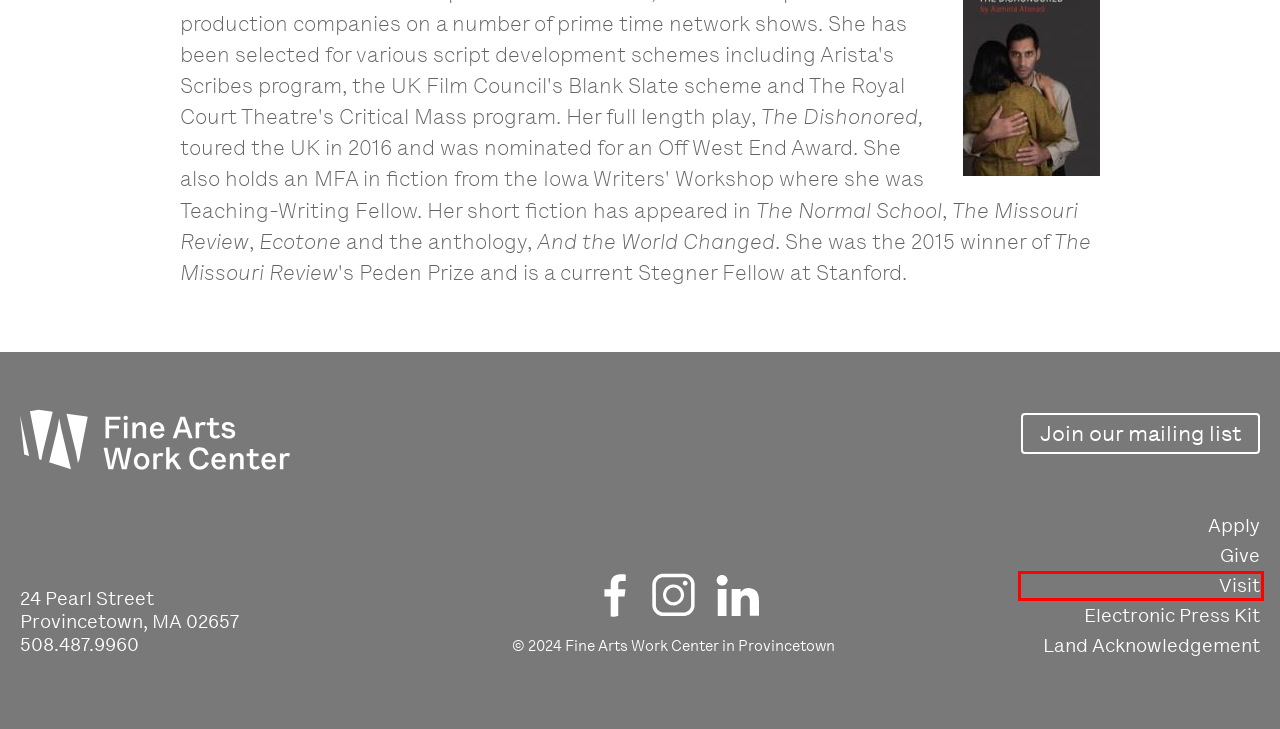You’re provided with a screenshot of a webpage that has a red bounding box around an element. Choose the best matching webpage description for the new page after clicking the element in the red box. The options are:
A. Apply – Imported – FINE ARTS WORK CENTER in Provincetown
B. Visit – FINE ARTS WORK CENTER in Provincetown
C. About – Imported – FINE ARTS WORK CENTER in Provincetown
D. Fine Arts Work Center : Sign Up to Stay in Touch
E. Upcoming Events New – FINE ARTS WORK CENTER in Provincetown
F. Electronic Press Kit – FINE ARTS WORK CENTER in Provincetown
G. Land Acknowledgement – FINE ARTS WORK CENTER in Provincetown
H. General Donation Form

B